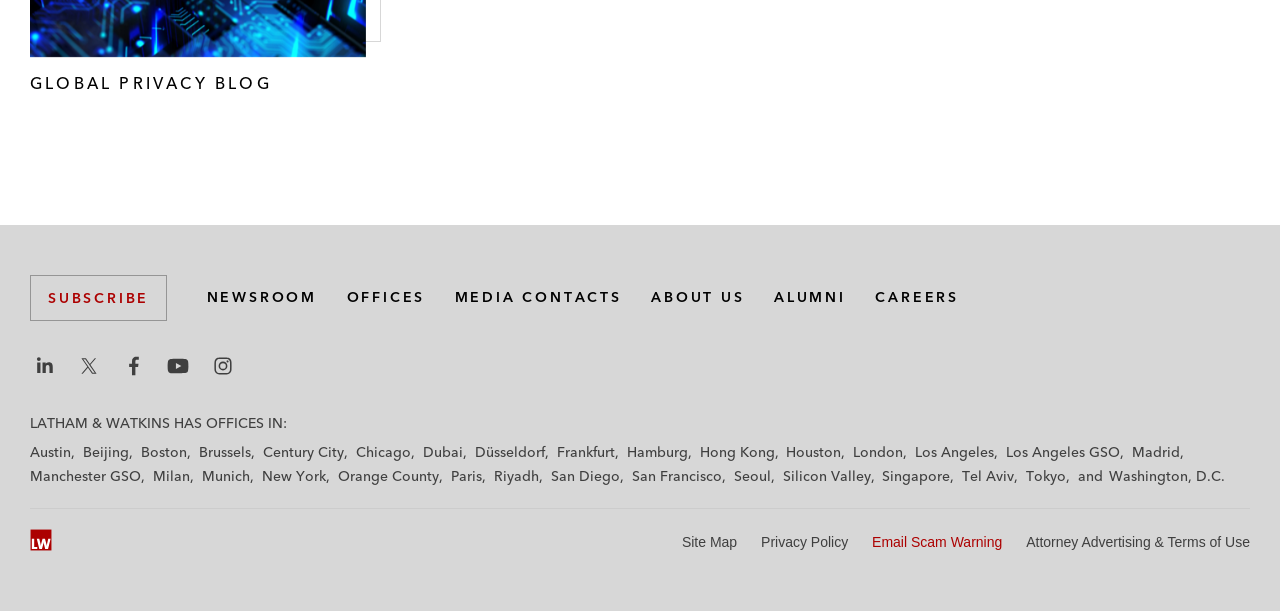Based on what you see in the screenshot, provide a thorough answer to this question: What is the purpose of the webpage?

The purpose of the webpage can be inferred from the static text element at the top of the webpage, which reads 'GLOBAL PRIVACY BLOG'. This suggests that the webpage is a blog focused on global privacy issues, likely related to the law firm Latham & Watkins.